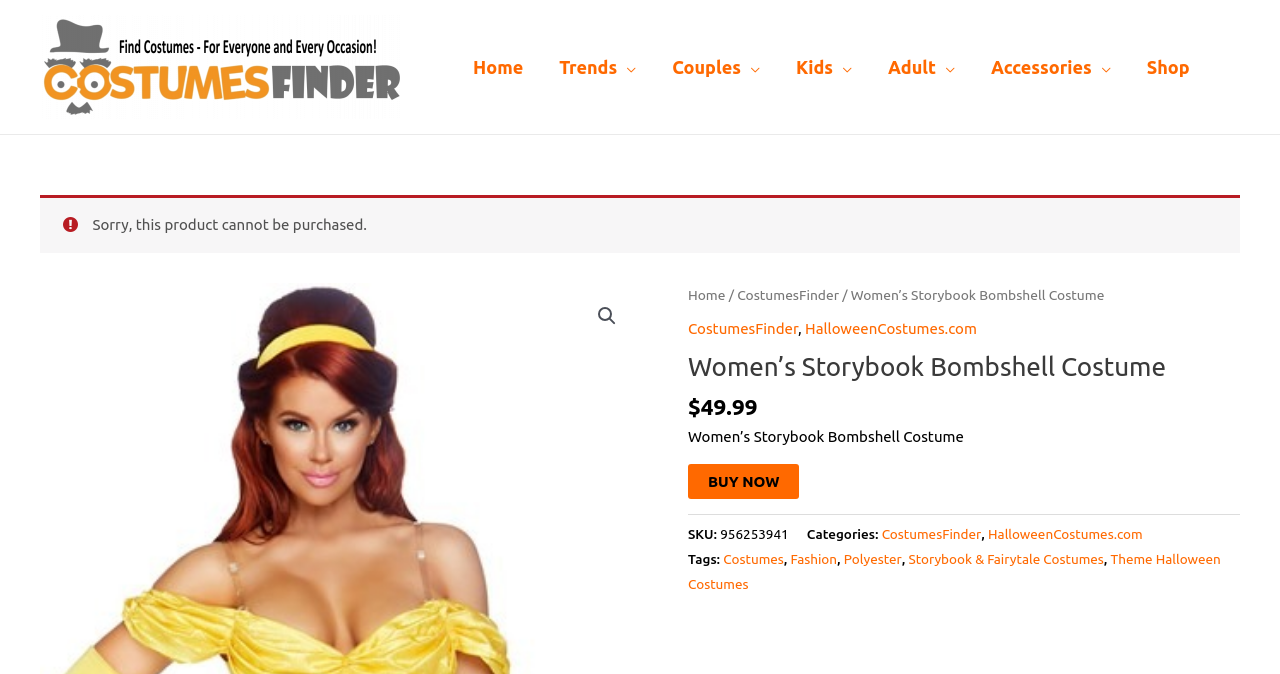Can you pinpoint the bounding box coordinates for the clickable element required for this instruction: "Click the 'BUY NOW' button"? The coordinates should be four float numbers between 0 and 1, i.e., [left, top, right, bottom].

[0.538, 0.689, 0.625, 0.741]